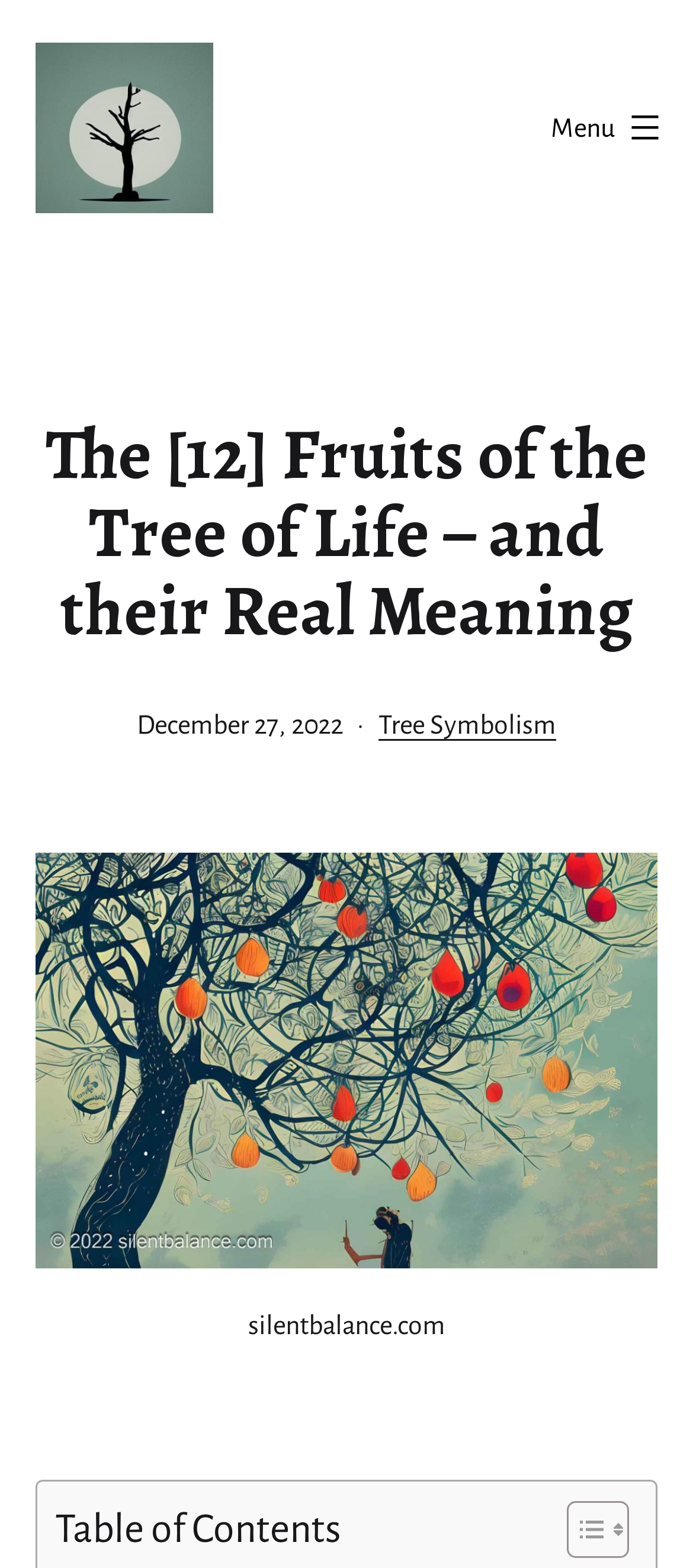Identify the bounding box of the HTML element described here: "alt="silentbalance brand logo"". Provide the coordinates as four float numbers between 0 and 1: [left, top, right, bottom].

[0.051, 0.027, 0.308, 0.136]